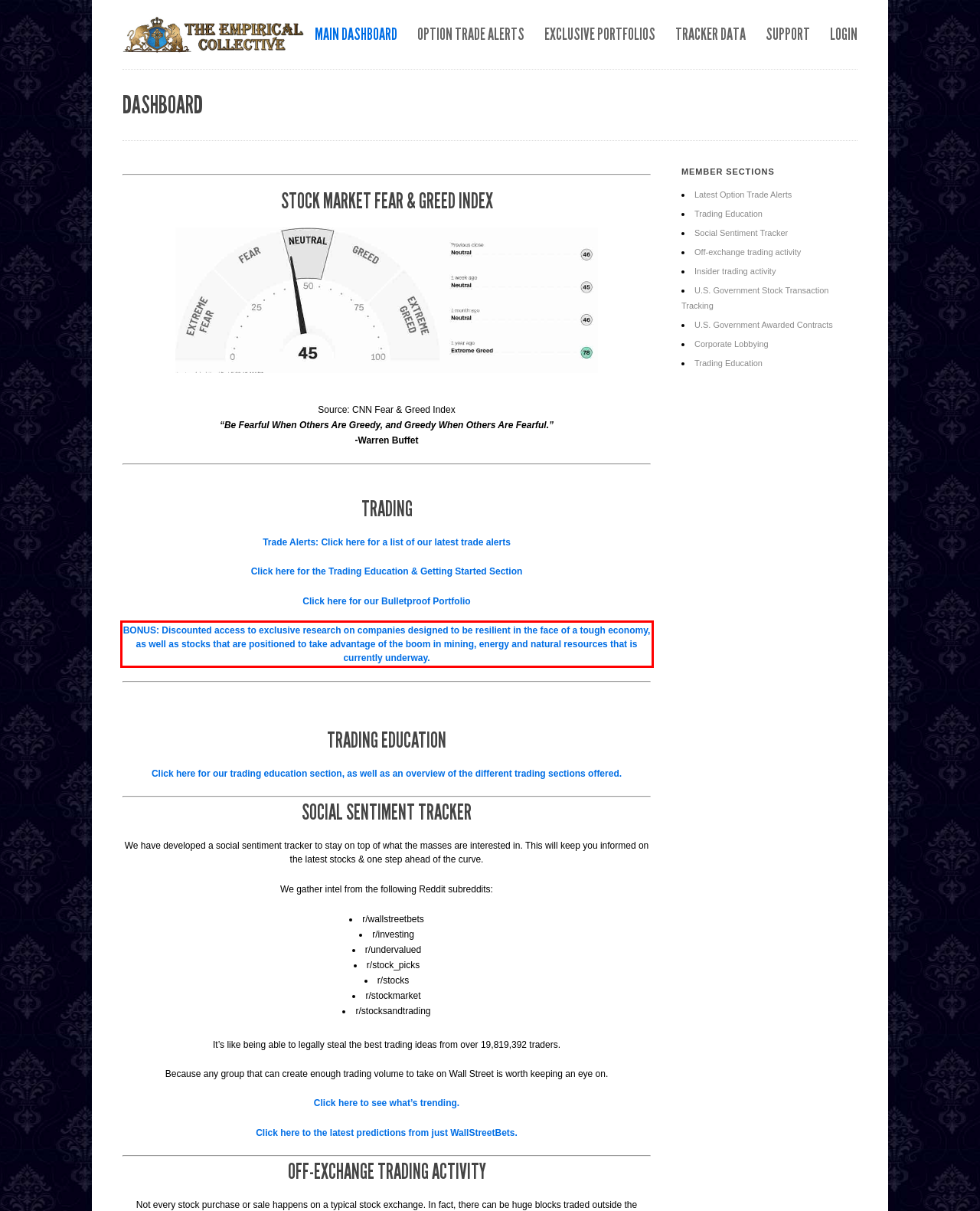Please analyze the provided webpage screenshot and perform OCR to extract the text content from the red rectangle bounding box.

BONUS: Discounted access to exclusive research on companies designed to be resilient in the face of a tough economy, as well as stocks that are positioned to take advantage of the boom in mining, energy and natural resources that is currently underway.